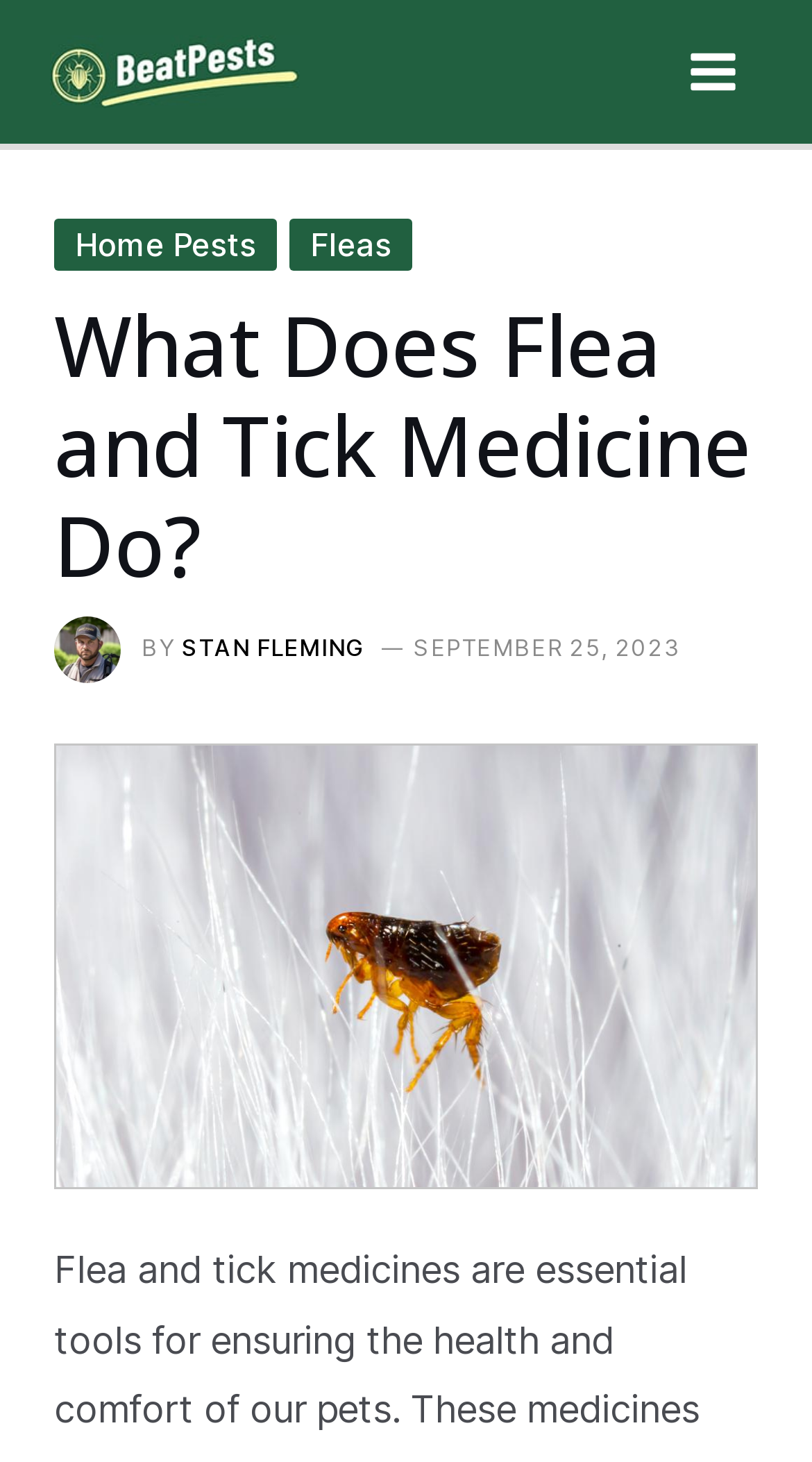Generate a detailed explanation of the webpage's features and information.

The webpage is about flea and tick medicine, with a focus on its essential role in protecting pets from these parasites. At the top left of the page, there is a link to "BeatPests" accompanied by an image with the same name. On the top right, a button labeled "Main Menu" is present, which is not expanded by default. 

Below the top section, a header section spans the entire width of the page. It contains links to "Home Pests" and "Fleas" on the left, followed by a heading that reads "What Does Flea and Tick Medicine Do?" in a larger font. To the right of the heading, there is an image of a person named Stan Fleming, along with his name and the date "September 25, 2023" in smaller text.

The main content of the page is an image of fleas, which takes up most of the page's width and height.